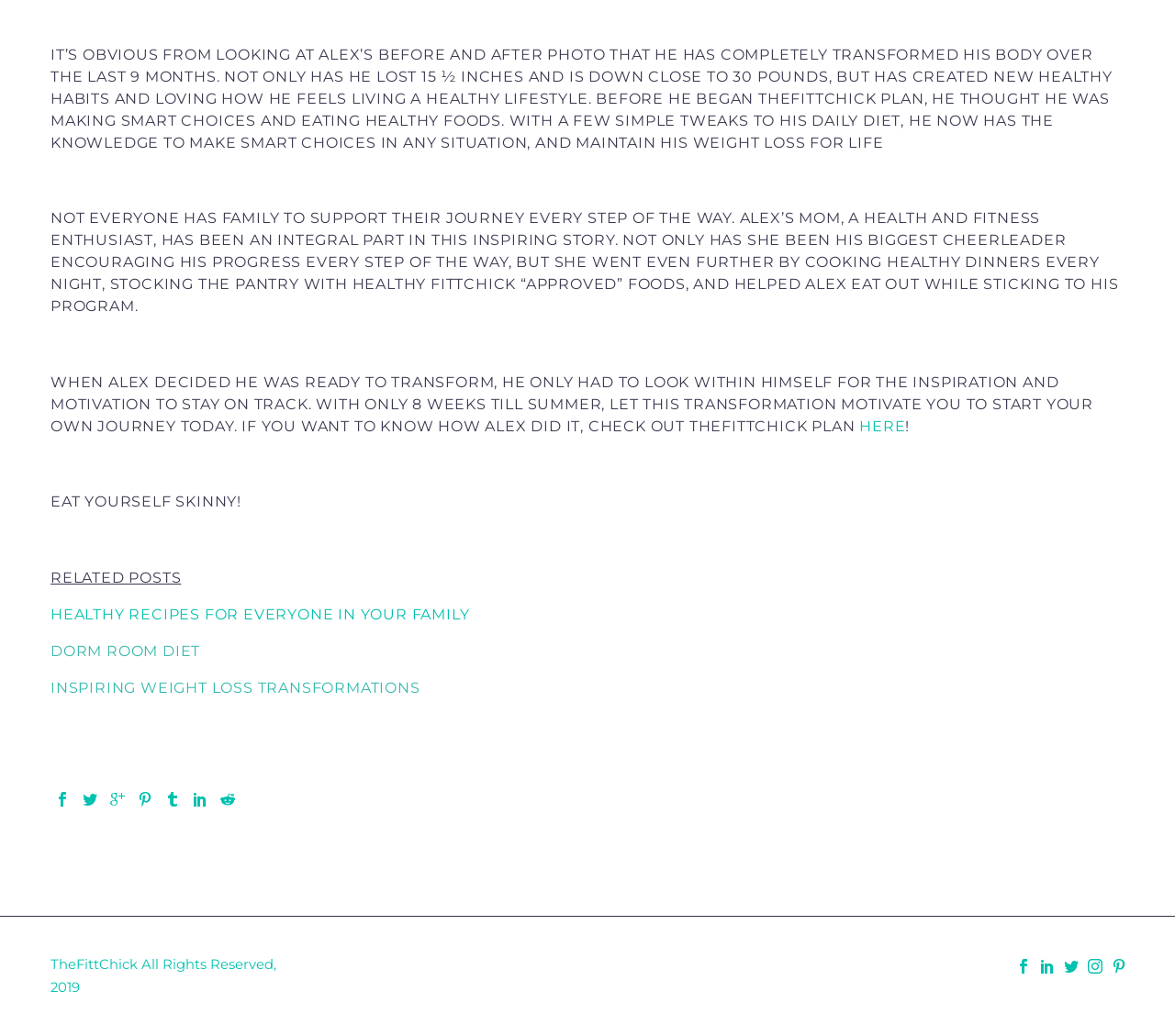Pinpoint the bounding box coordinates of the element that must be clicked to accomplish the following instruction: "Check out the 'DORM ROOM DIET' post". The coordinates should be in the format of four float numbers between 0 and 1, i.e., [left, top, right, bottom].

[0.043, 0.62, 0.17, 0.637]